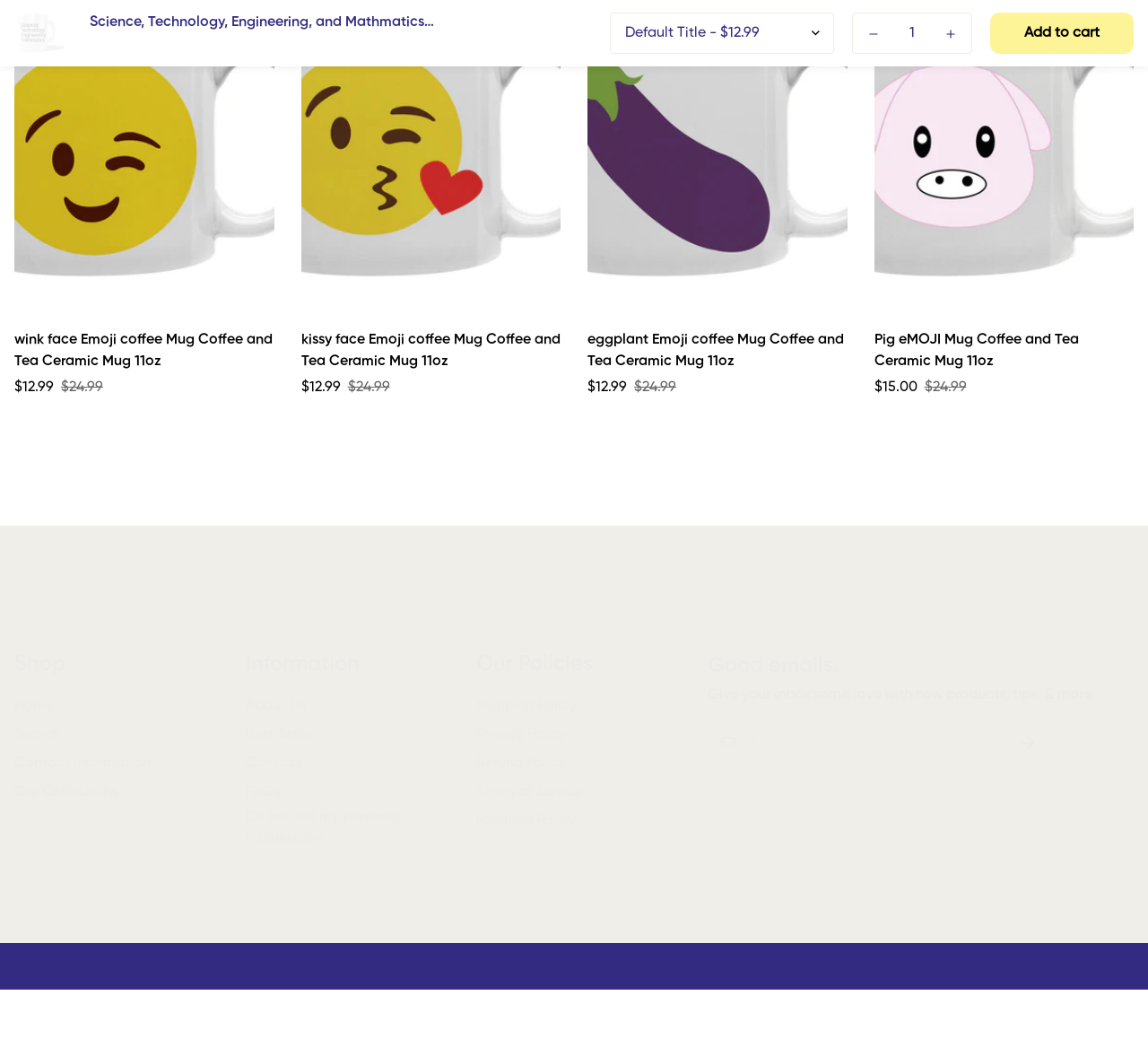What is the type of product being sold on this webpage?
Offer a detailed and full explanation in response to the question.

I inferred the type of product by looking at the product names and descriptions, which all mention coffee mugs with different designs and prices.